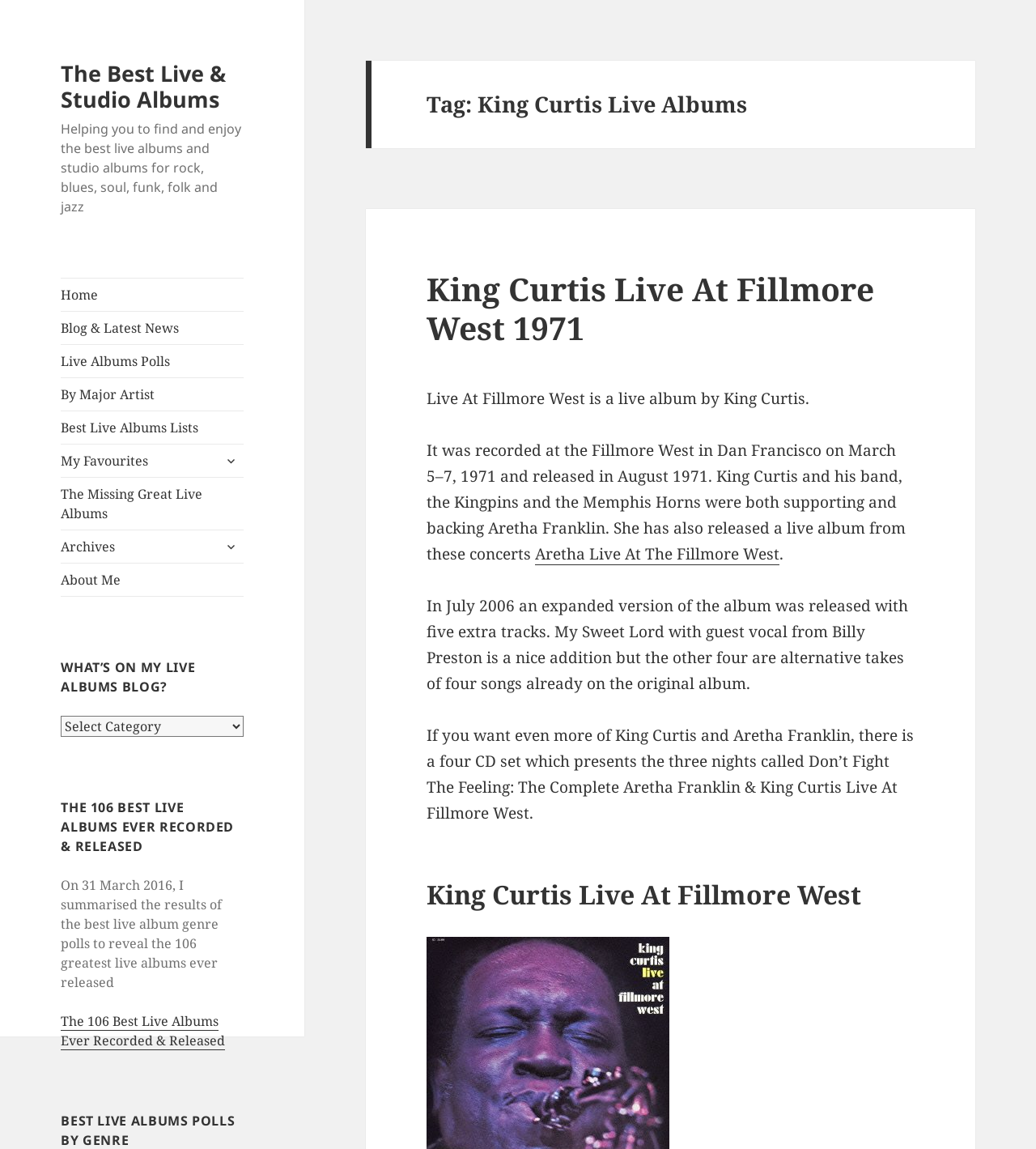What is the name of the live album by King Curtis mentioned on this webpage?
Based on the visual content, answer with a single word or a brief phrase.

Live At Fillmore West